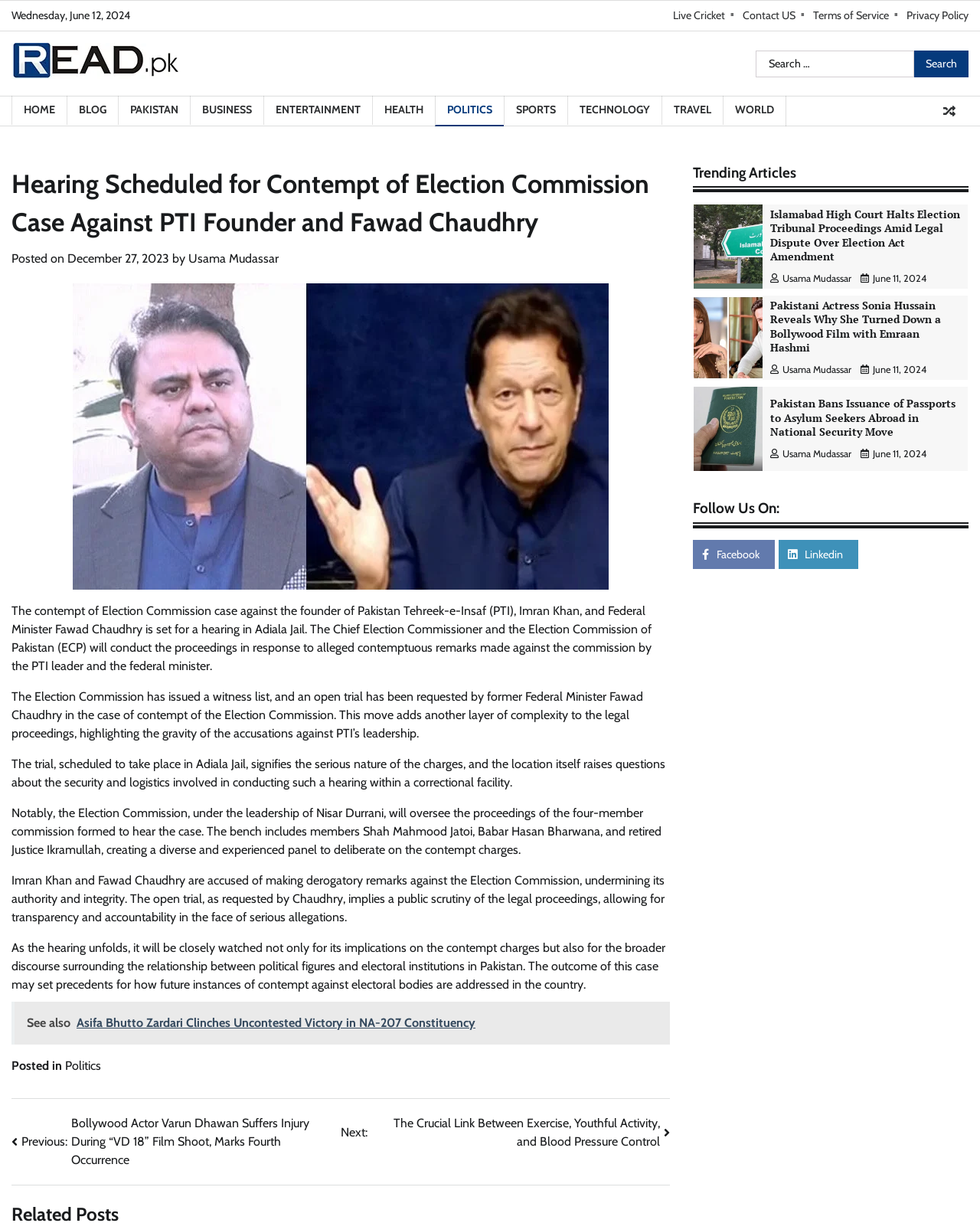Provide your answer to the question using just one word or phrase: Who is the author of the article?

Usama Mudassar